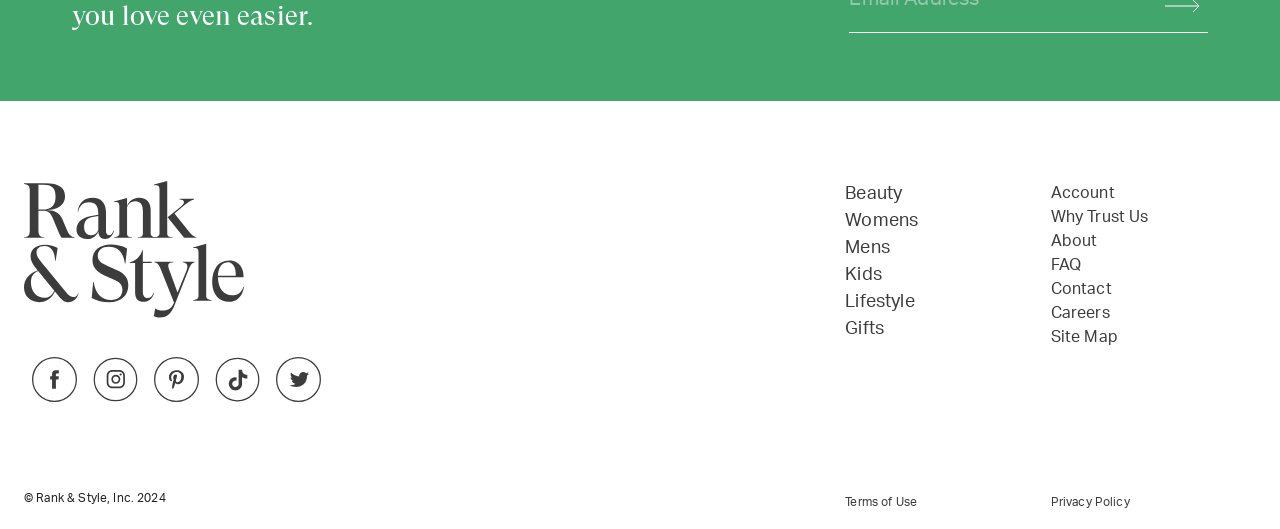Highlight the bounding box coordinates of the region I should click on to meet the following instruction: "Go to Beauty page".

[0.66, 0.342, 0.821, 0.393]